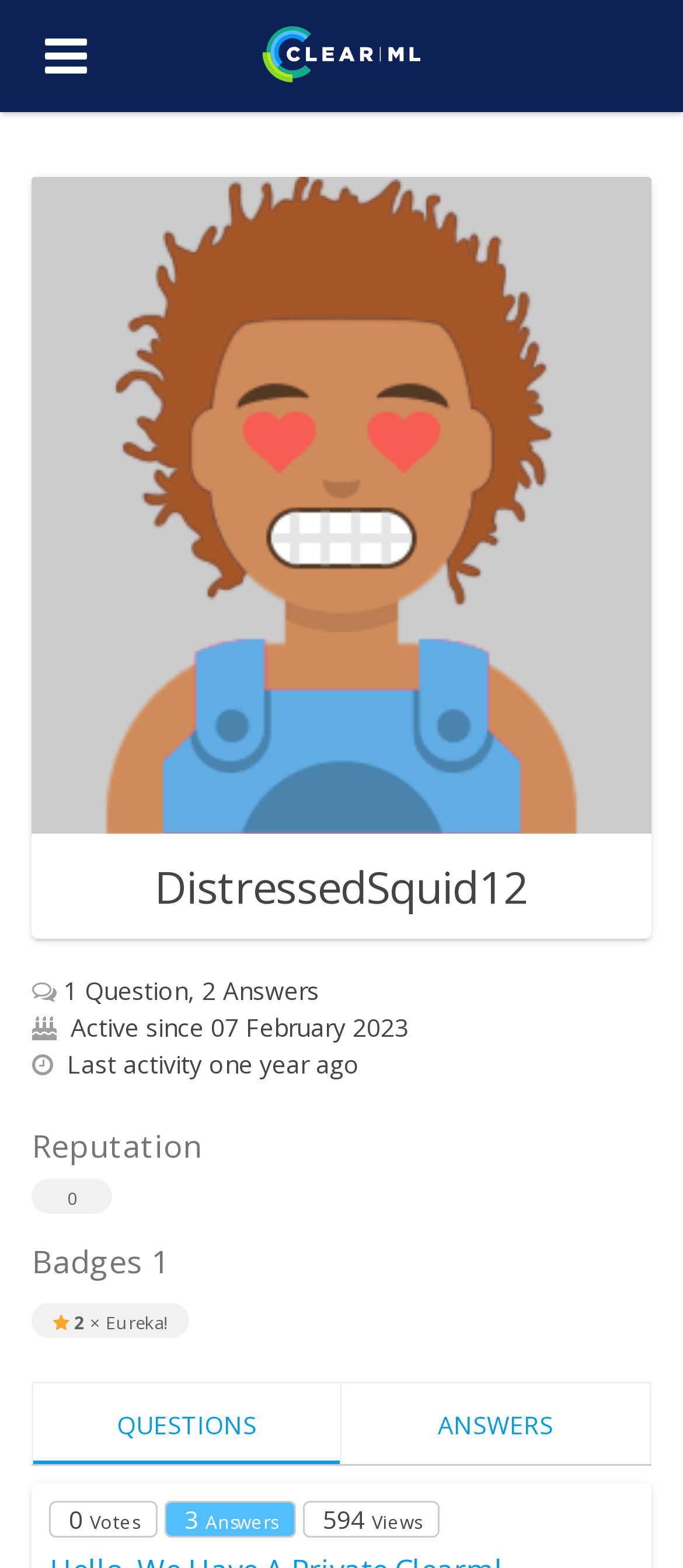When was the user last active?
Look at the image and respond with a one-word or short-phrase answer.

09 February 2023, 00:00